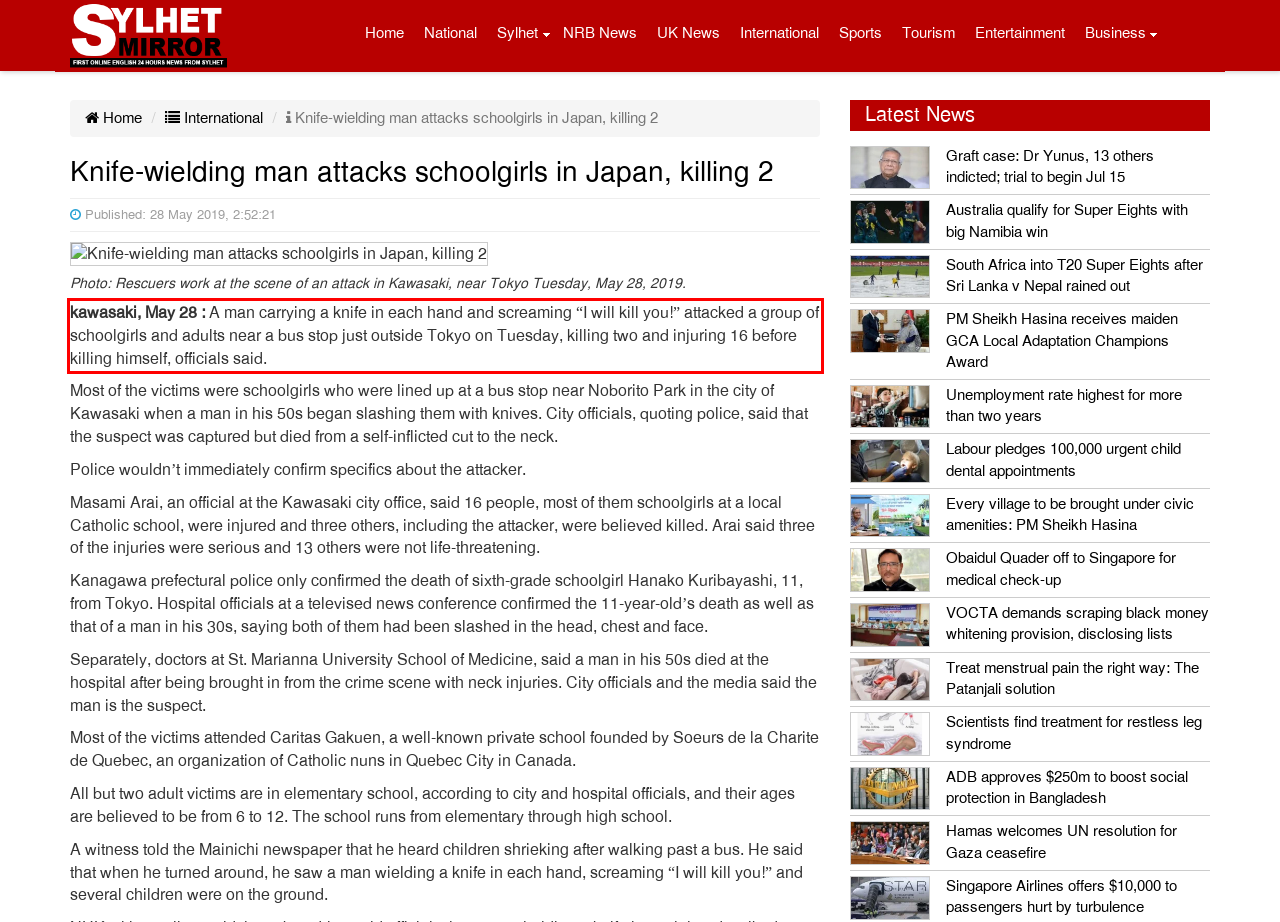Please take the screenshot of the webpage, find the red bounding box, and generate the text content that is within this red bounding box.

kawasaki, May 28 : A man carrying a knife in each hand and screaming “I will kill you!” attacked a group of schoolgirls and adults near a bus stop just outside Tokyo on Tuesday, killing two and injuring 16 before killing himself, officials said.